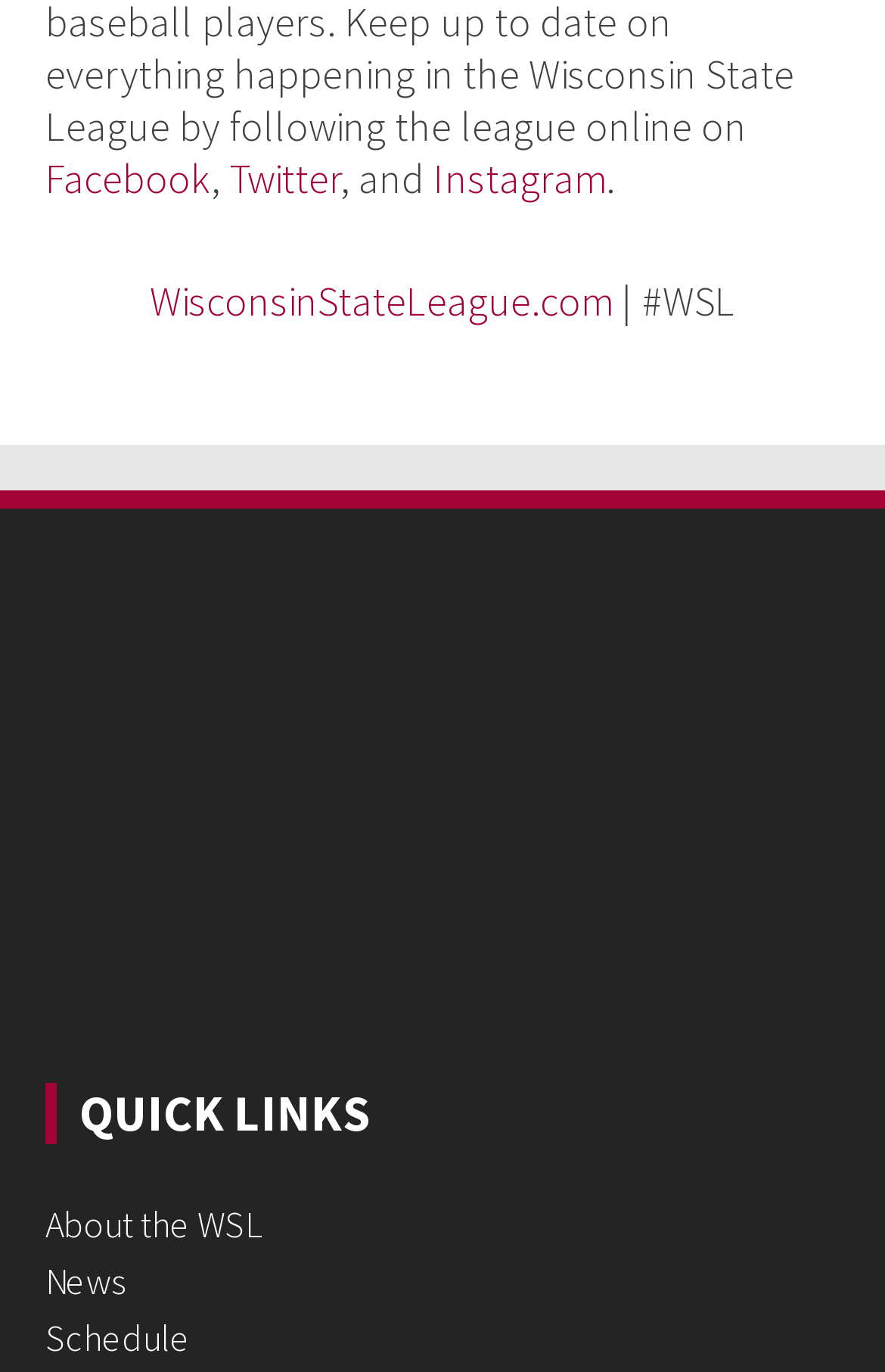For the element described, predict the bounding box coordinates as (top-left x, top-left y, bottom-right x, bottom-right y). All values should be between 0 and 1. Element description: About the WSL

[0.051, 0.876, 0.936, 0.909]